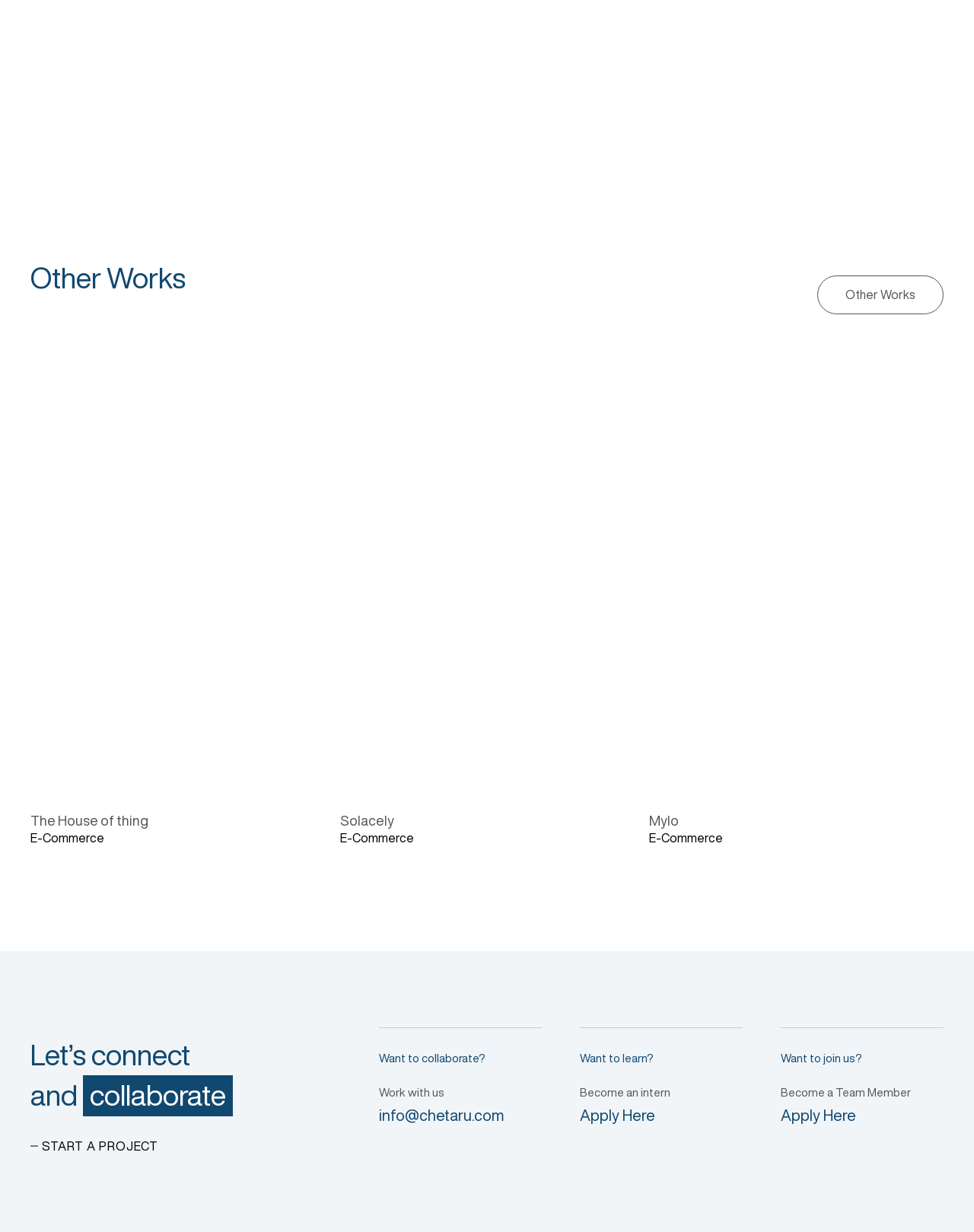Using the format (top-left x, top-left y, bottom-right x, bottom-right y), and given the element description, identify the bounding box coordinates within the screenshot: info@chetaru.com

[0.389, 0.899, 0.518, 0.912]